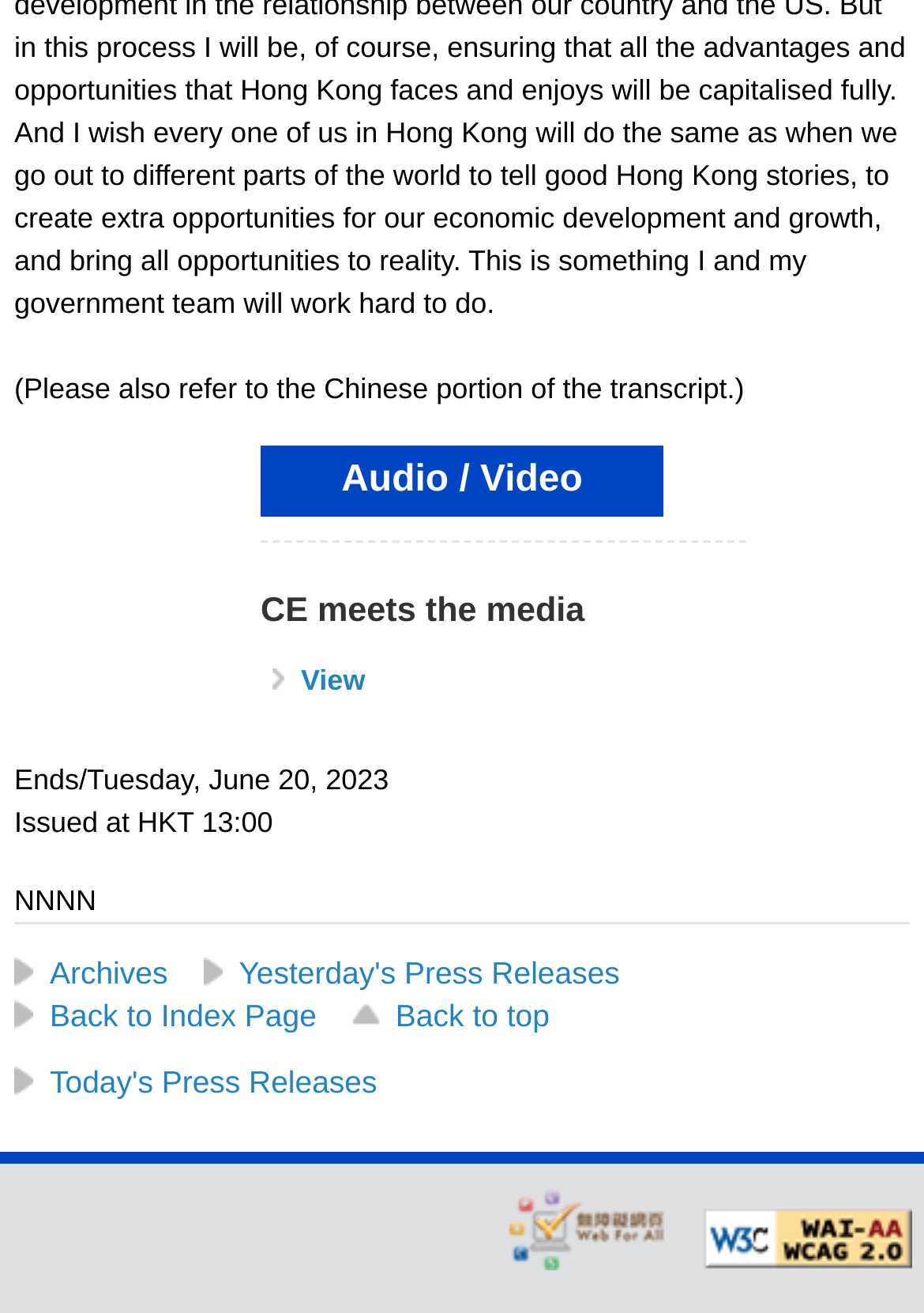What is the deadline for the event?
Kindly answer the question with as much detail as you can.

The static text 'Ends/Tuesday, June 20, 2023' suggests that the event ends on Tuesday, June 20, 2023, which is the deadline for the event.